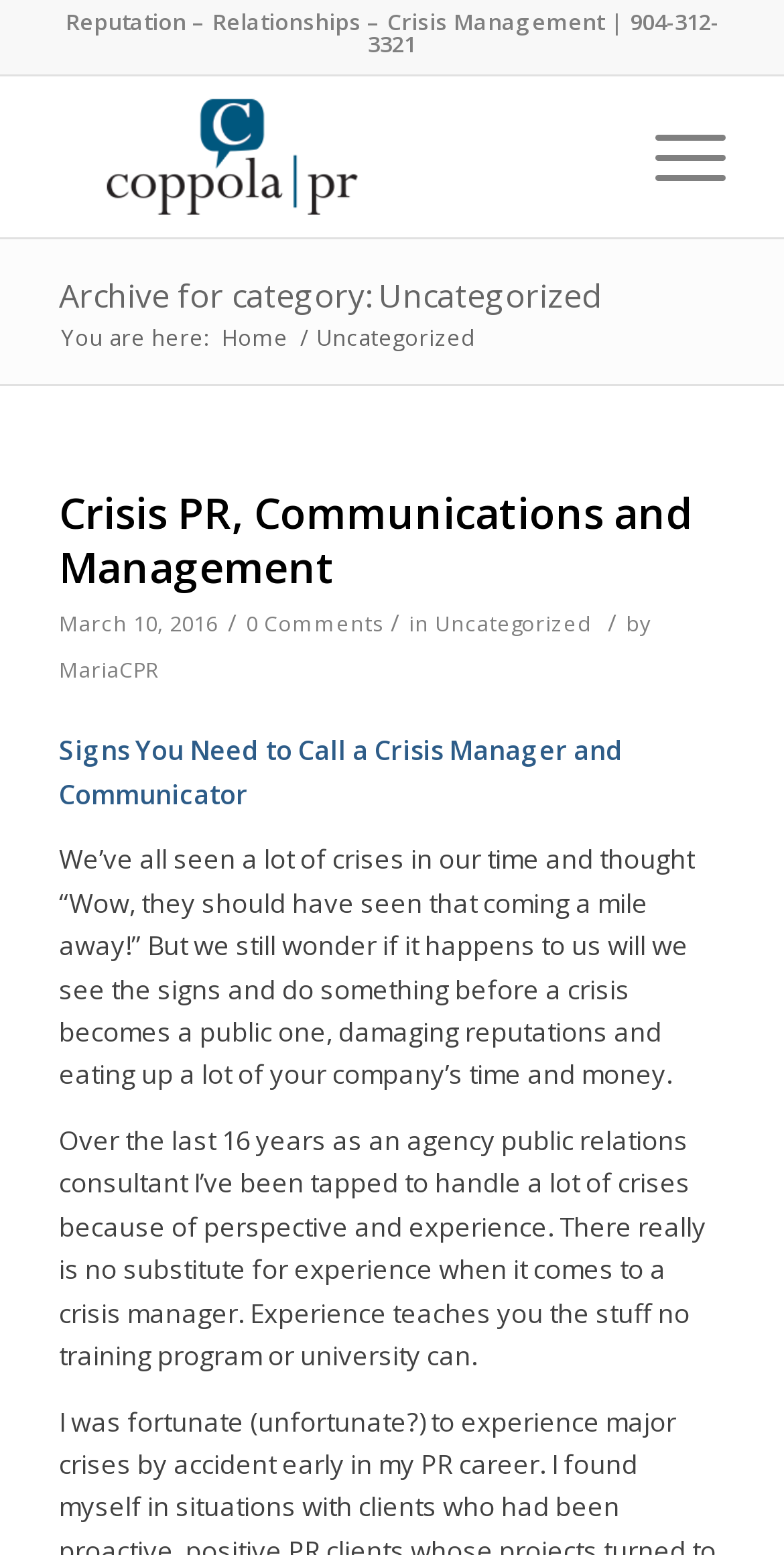Respond with a single word or phrase to the following question:
What is the phone number on the webpage?

904-312-3321